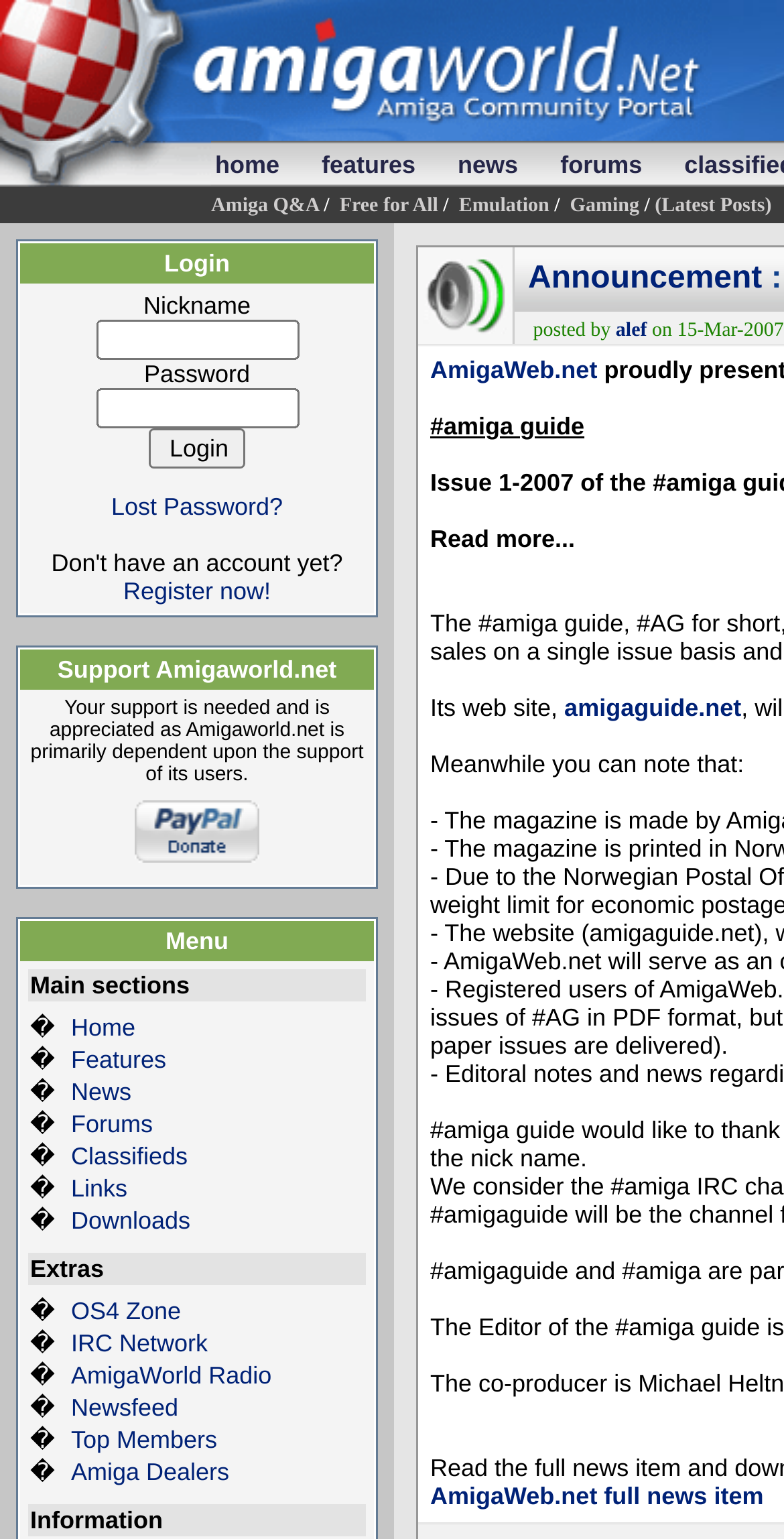How can users support Amigaworld.net?
Carefully examine the image and provide a detailed answer to the question.

The website needs support from its users, and users can support it by donating, which is mentioned in the 'Support Amigaworld.net' section.